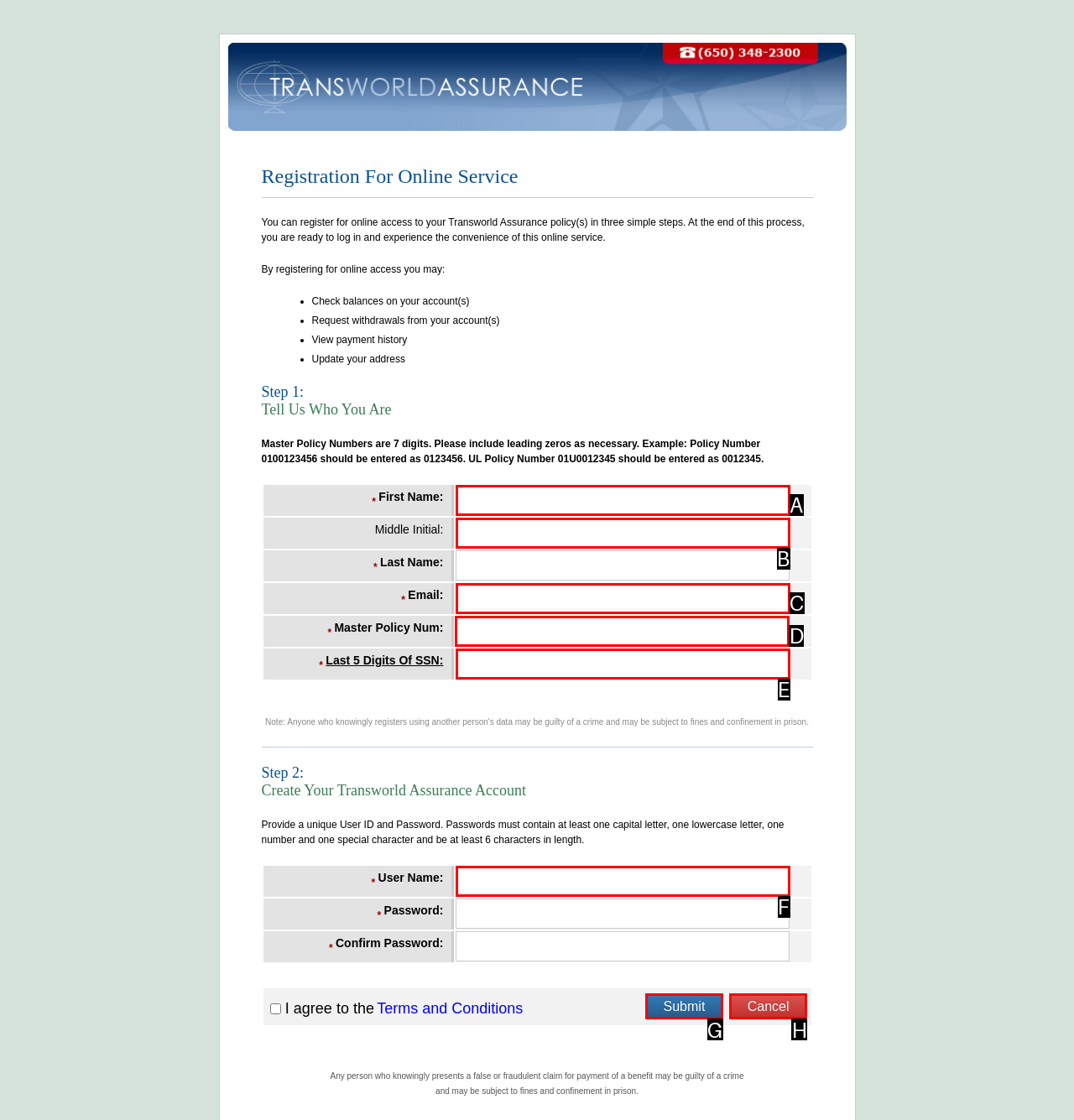To complete the instruction: Enter master policy number, which HTML element should be clicked?
Respond with the option's letter from the provided choices.

D